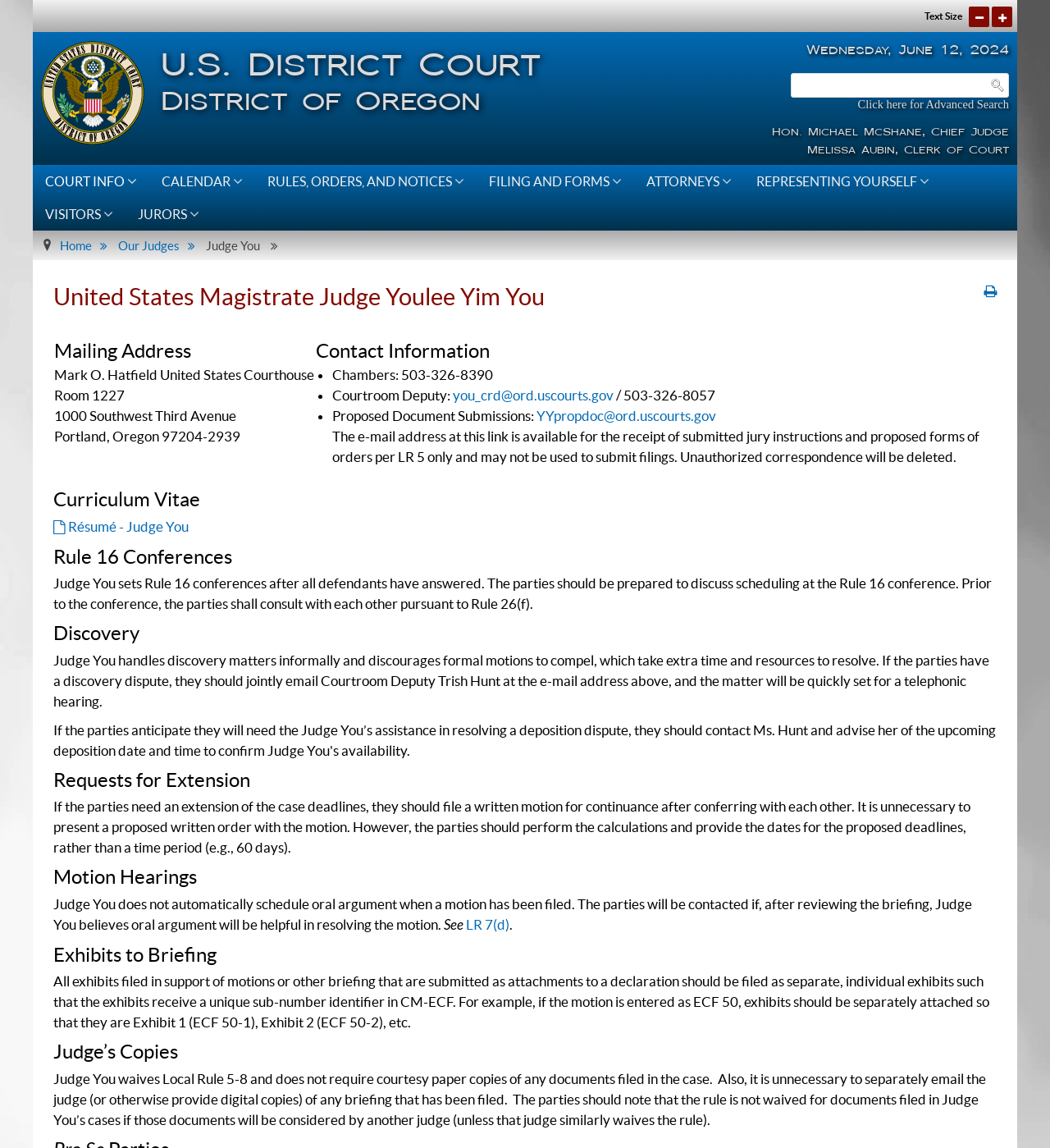Please predict the bounding box coordinates of the element's region where a click is necessary to complete the following instruction: "click here for advanced search". The coordinates should be represented by four float numbers between 0 and 1, i.e., [left, top, right, bottom].

[0.817, 0.085, 0.961, 0.097]